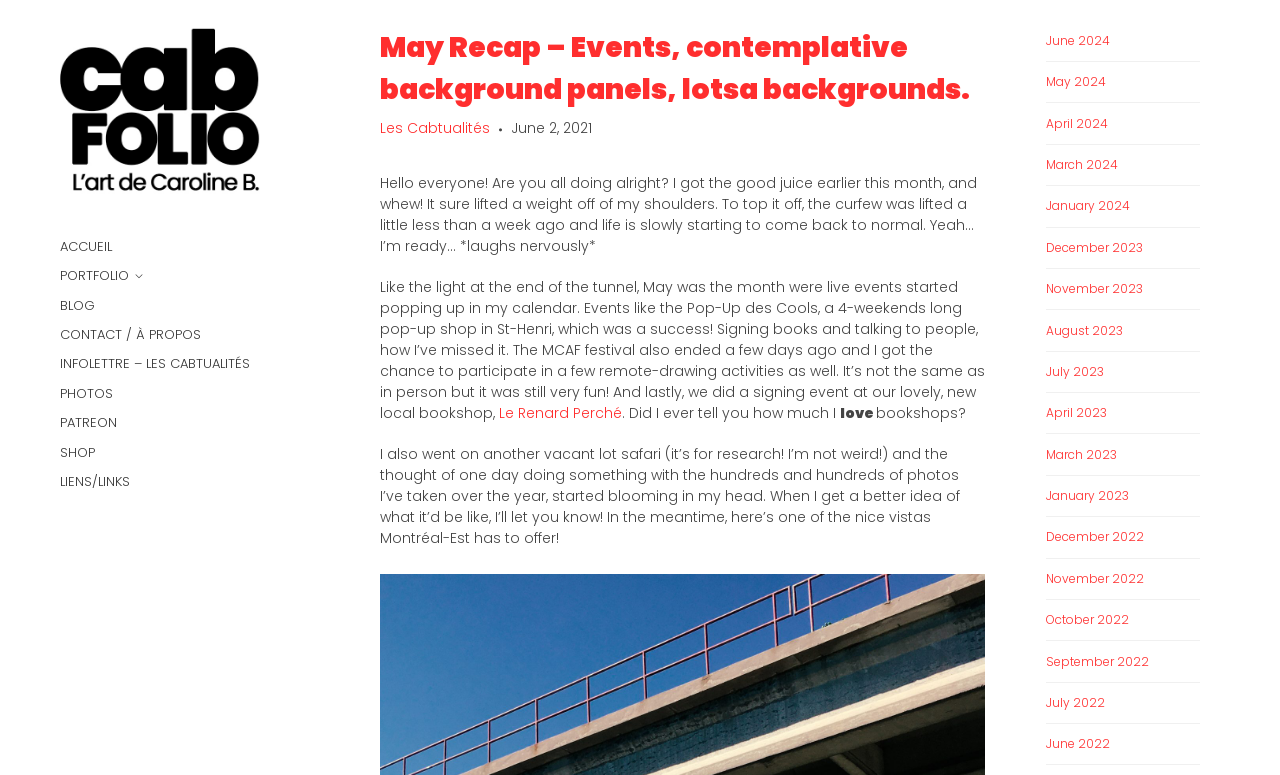Locate the bounding box coordinates of the clickable region necessary to complete the following instruction: "check out the blog". Provide the coordinates in the format of four float numbers between 0 and 1, i.e., [left, top, right, bottom].

[0.047, 0.381, 0.074, 0.406]